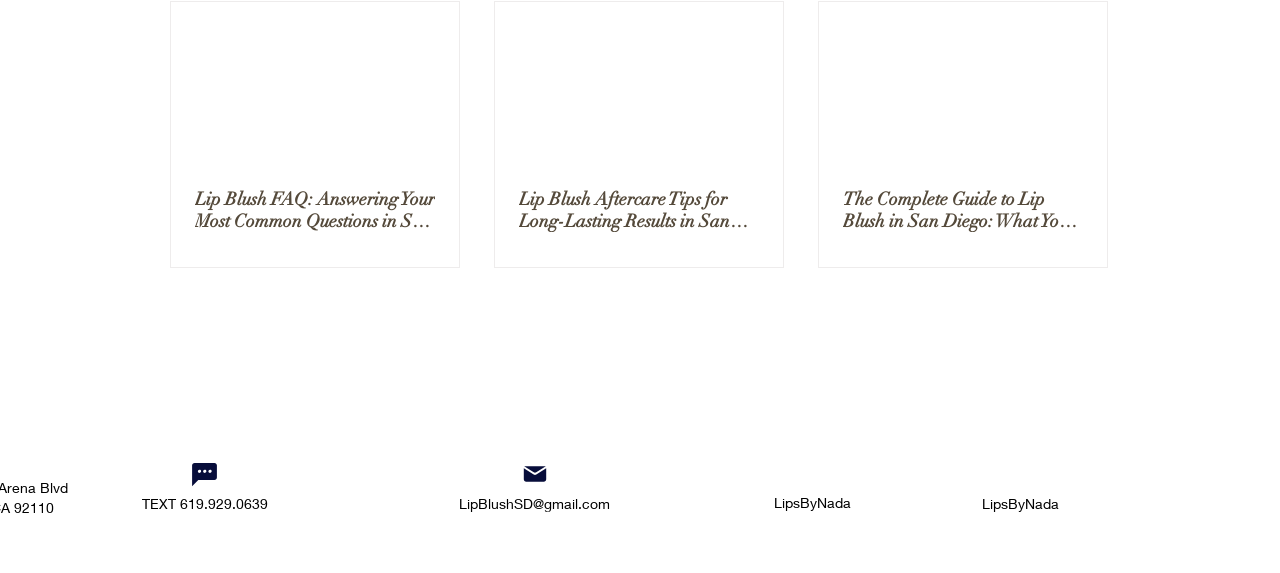Kindly determine the bounding box coordinates for the clickable area to achieve the given instruction: "Click on the 'Lip blush and microblading san diego' button".

[0.143, 0.805, 0.177, 0.85]